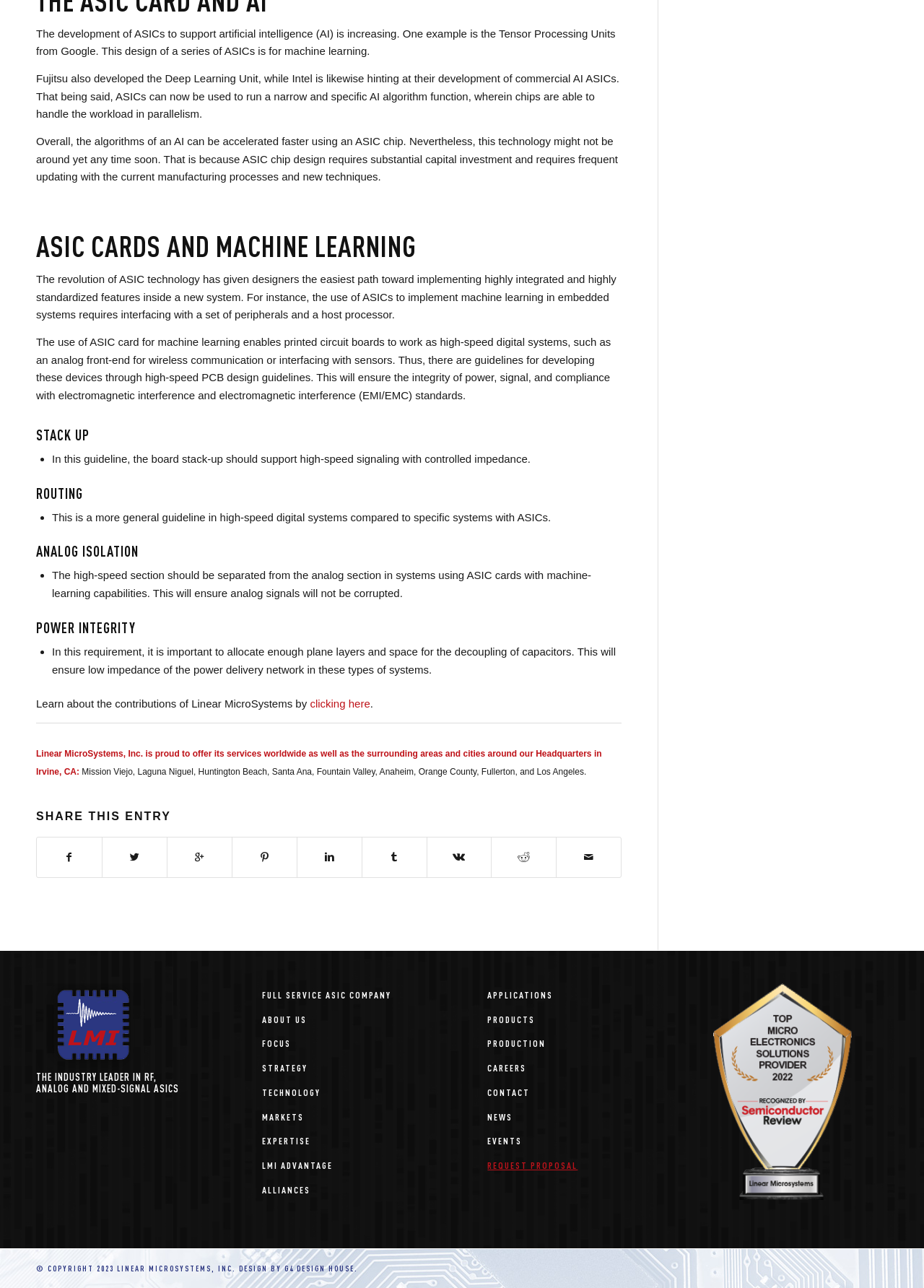Find the bounding box coordinates for the area that must be clicked to perform this action: "Click the 'FULL SERVICE ASIC COMPANY' link".

[0.283, 0.763, 0.472, 0.782]